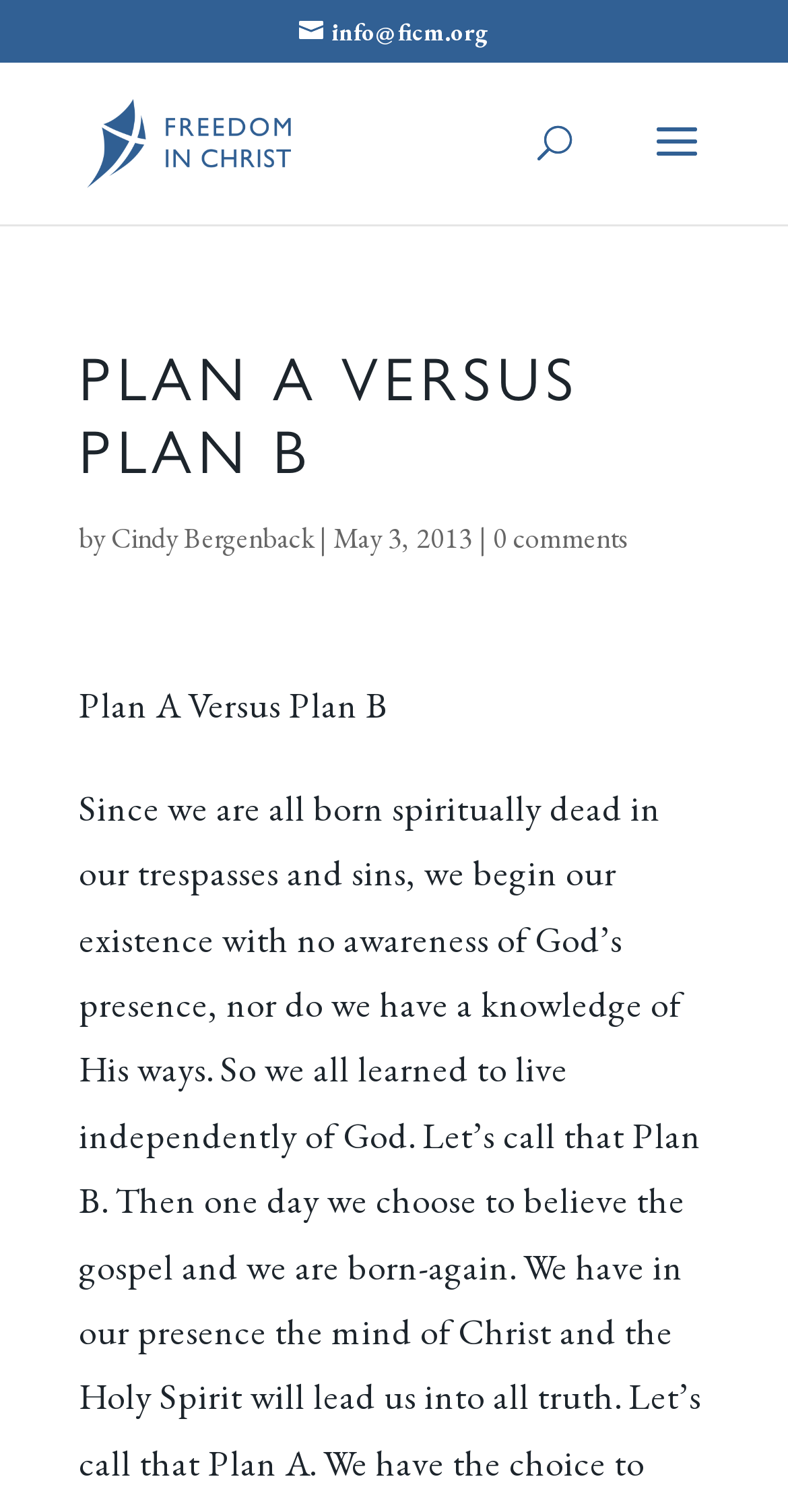Offer a detailed explanation of the webpage layout and contents.

The webpage is about "Plan A Versus Plan B" from Freedom in Christ Ministries. At the top left, there is a link to "info@ficm.org" and a link to "Freedom in Christ Ministries" accompanied by an image with the same name. 

In the middle of the top section, there is a search box with a label "Search for:". 

Below the top section, there is a prominent heading "PLAN A VERSUS PLAN B" that spans across the page. Underneath the heading, there is a line of text that includes the author's name "Cindy Bergenback", the date "May 3, 2013", and a link to "0 comments". The text "by" and "|" are also present in this line, separating the author's name and the date. 

Finally, there is a paragraph with the title "Plan A Versus Plan B" located below the author information.